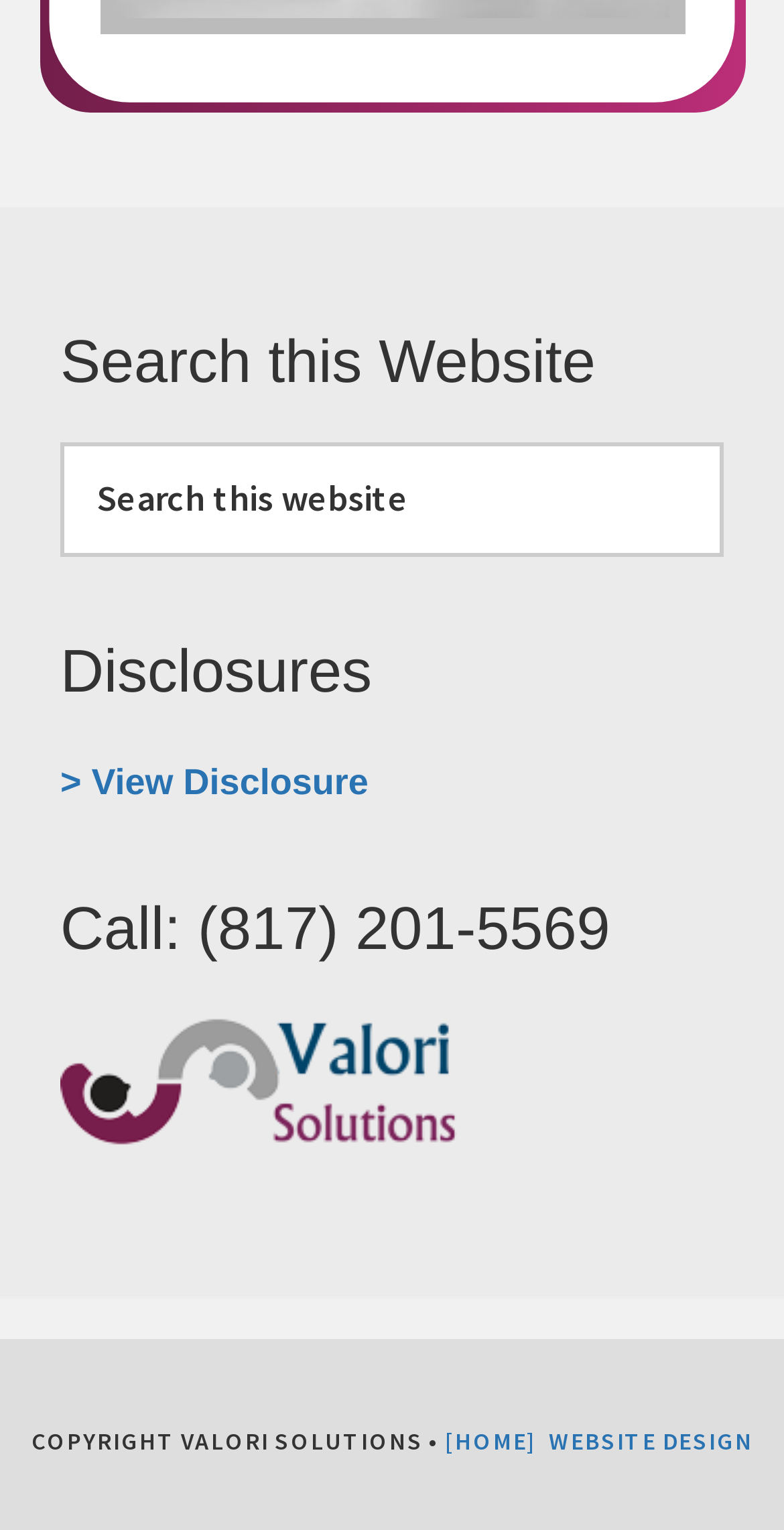What is the name of the organization?
Use the information from the screenshot to give a comprehensive response to the question.

The name 'Valori Solutions' is mentioned in the copyright information at the bottom of the webpage, suggesting that it is the name of the organization or company associated with the website.